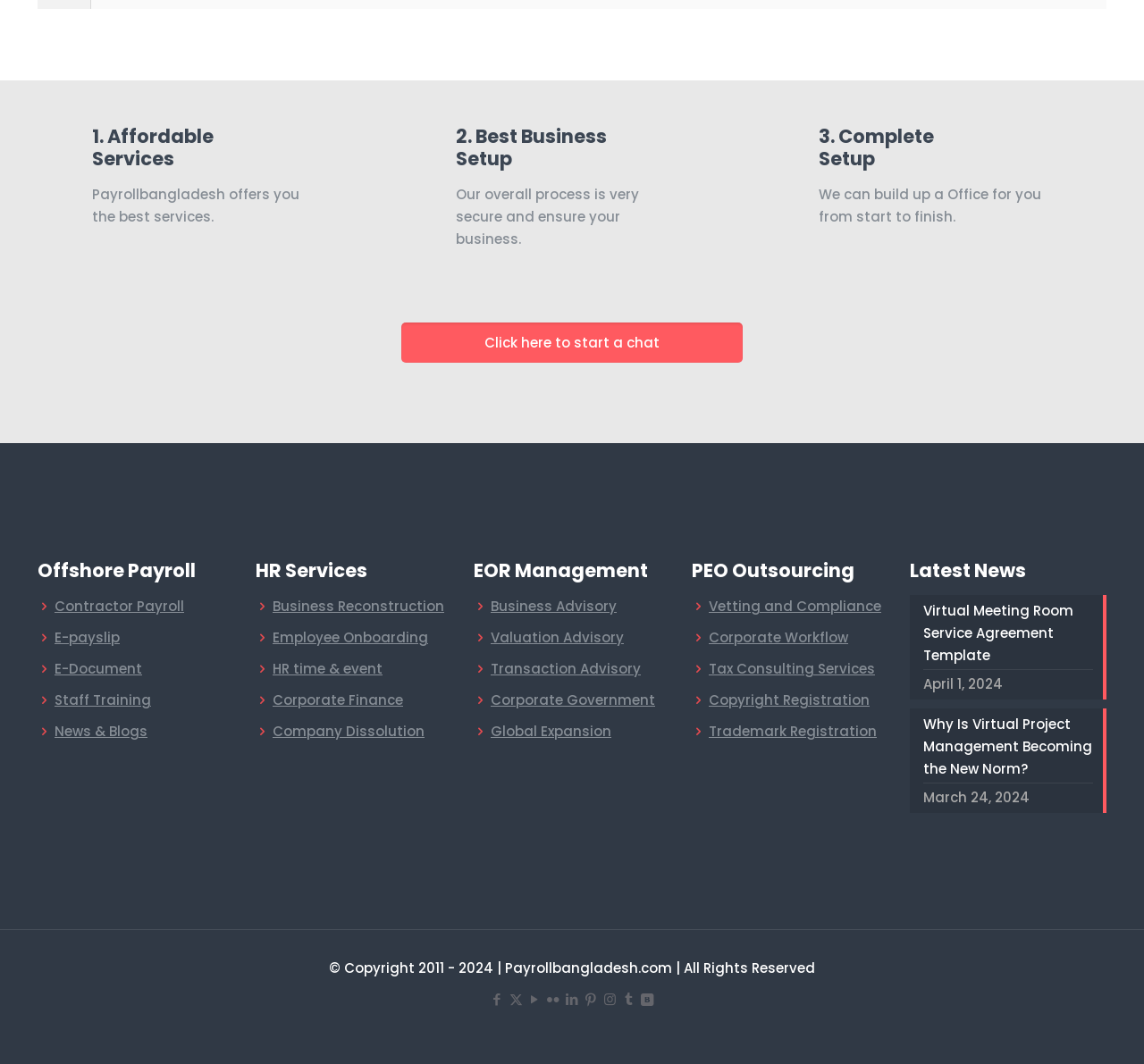Based on the image, give a detailed response to the question: What is the theme of the third service listed?

I looked at the services listed on the page and found that the third service is 'Complete Setup', which is described as 'We can build up a Office for you from start to finish'.